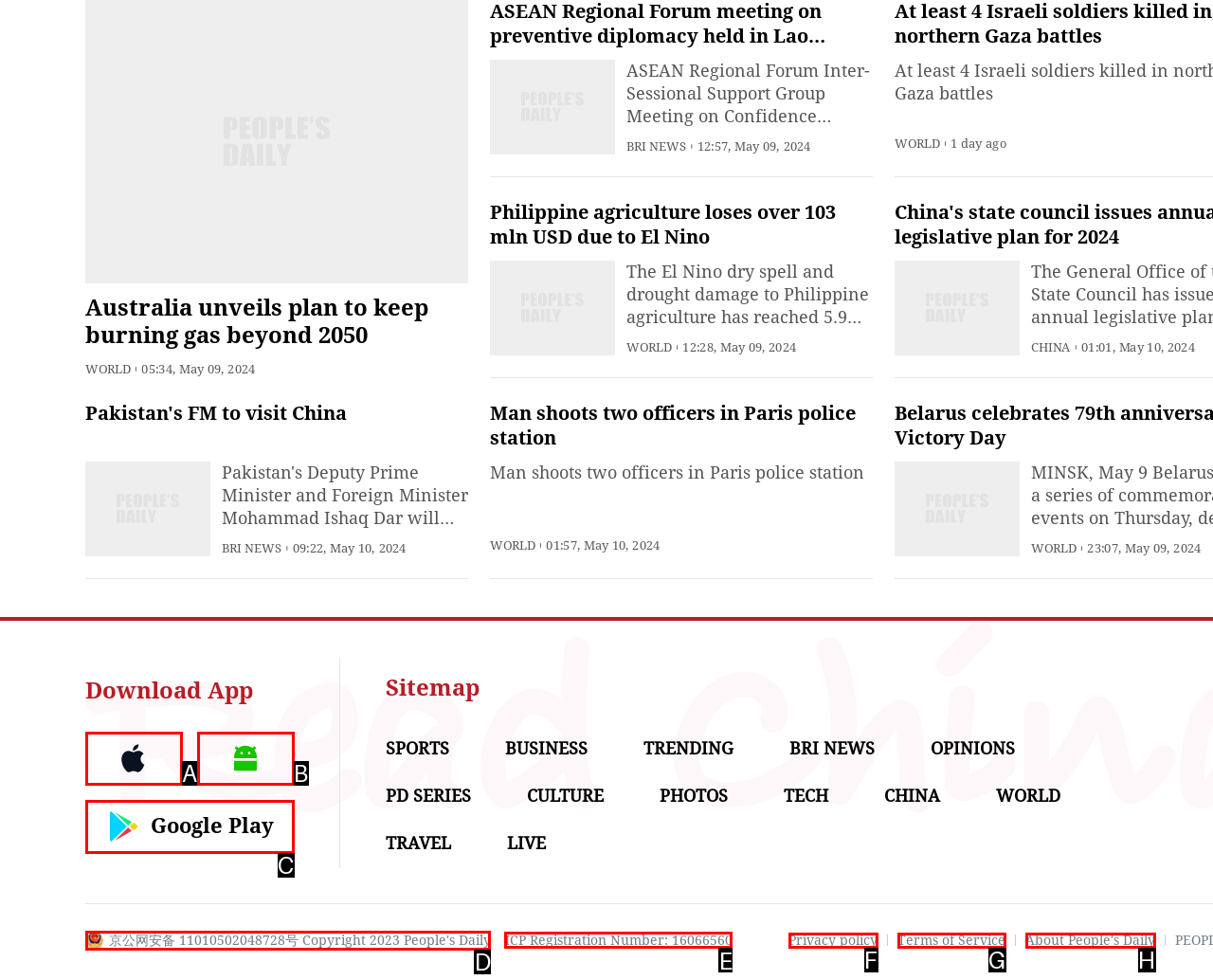Pinpoint the HTML element that fits the description: Google Play
Answer by providing the letter of the correct option.

C